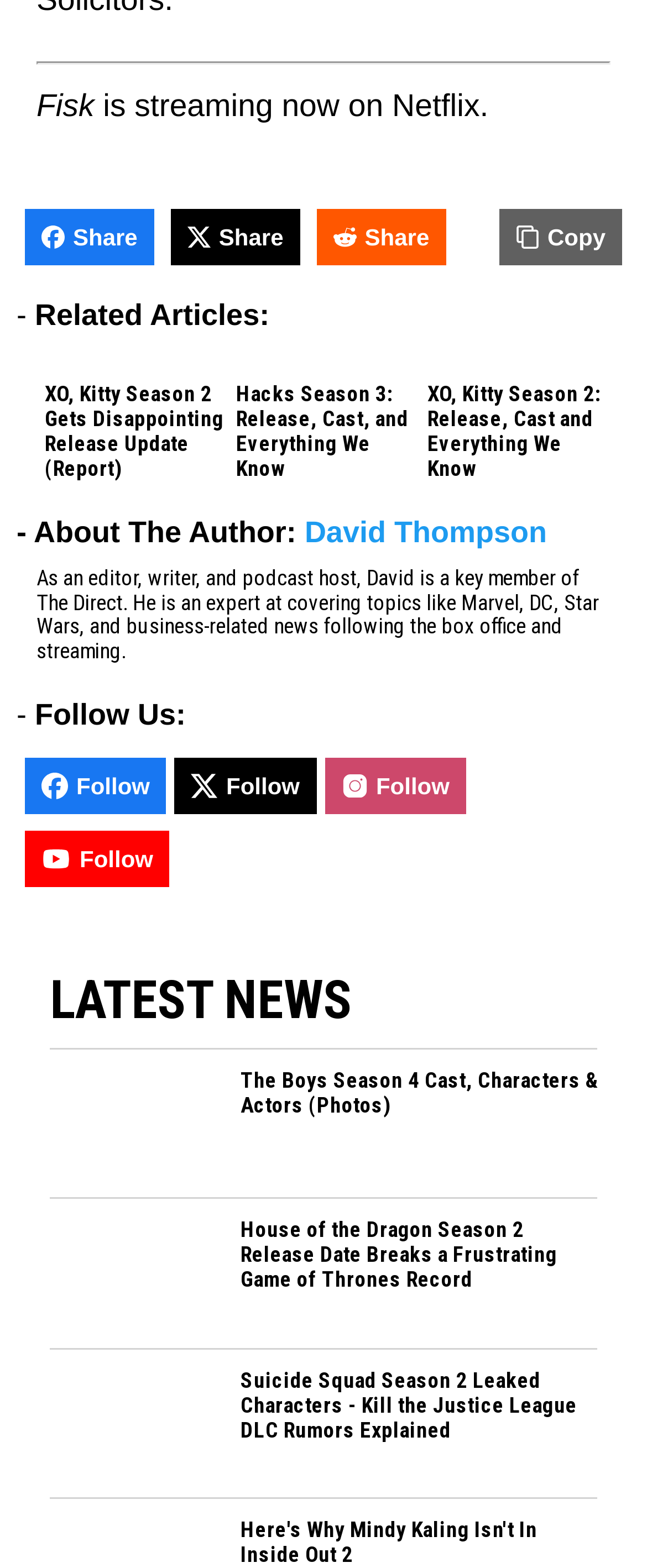Predict the bounding box coordinates of the area that should be clicked to accomplish the following instruction: "View The Boys Season 4 Cast, Characters & Actors". The bounding box coordinates should consist of four float numbers between 0 and 1, i.e., [left, top, right, bottom].

[0.077, 0.734, 0.359, 0.752]